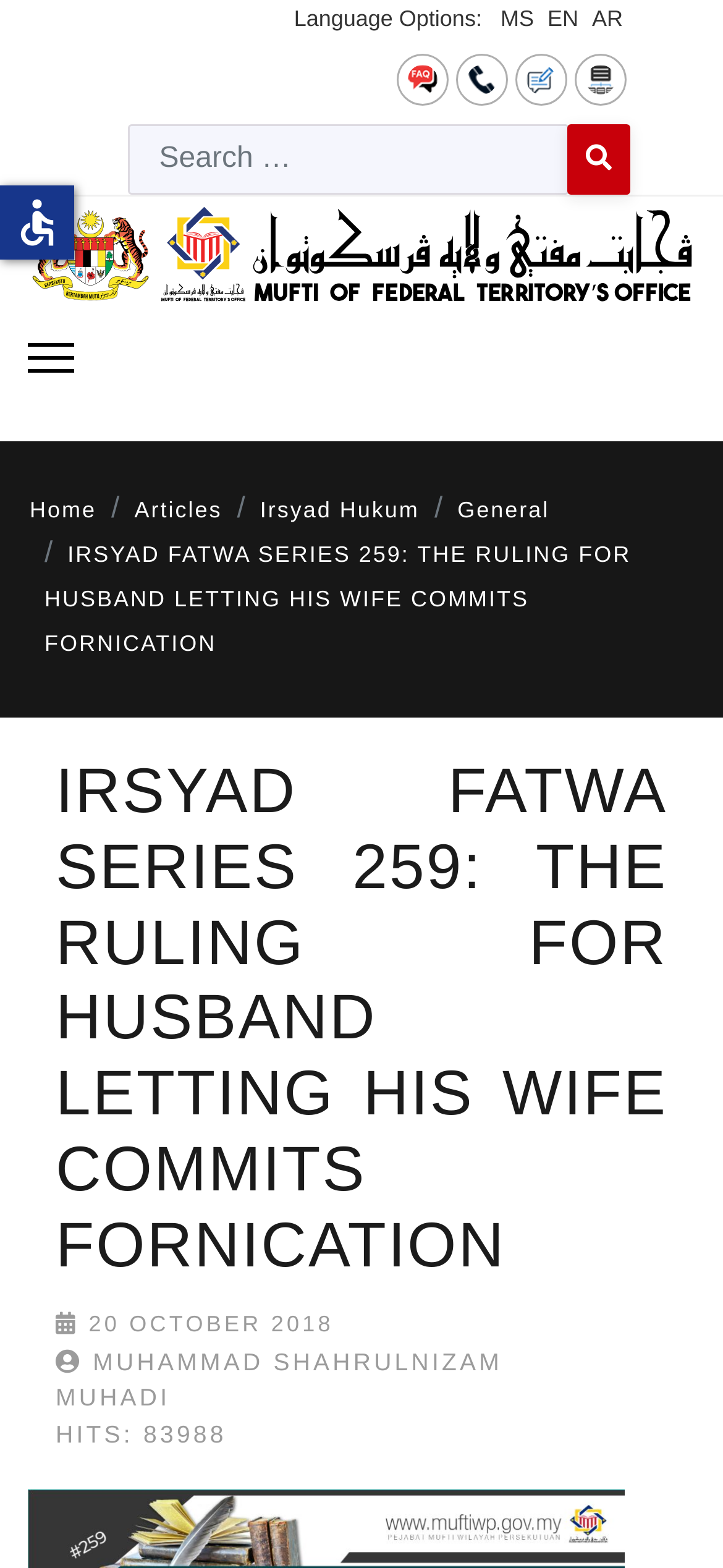Locate the bounding box for the described UI element: "title="Sitemap"". Ensure the coordinates are four float numbers between 0 and 1, formatted as [left, top, right, bottom].

[0.79, 0.041, 0.872, 0.058]